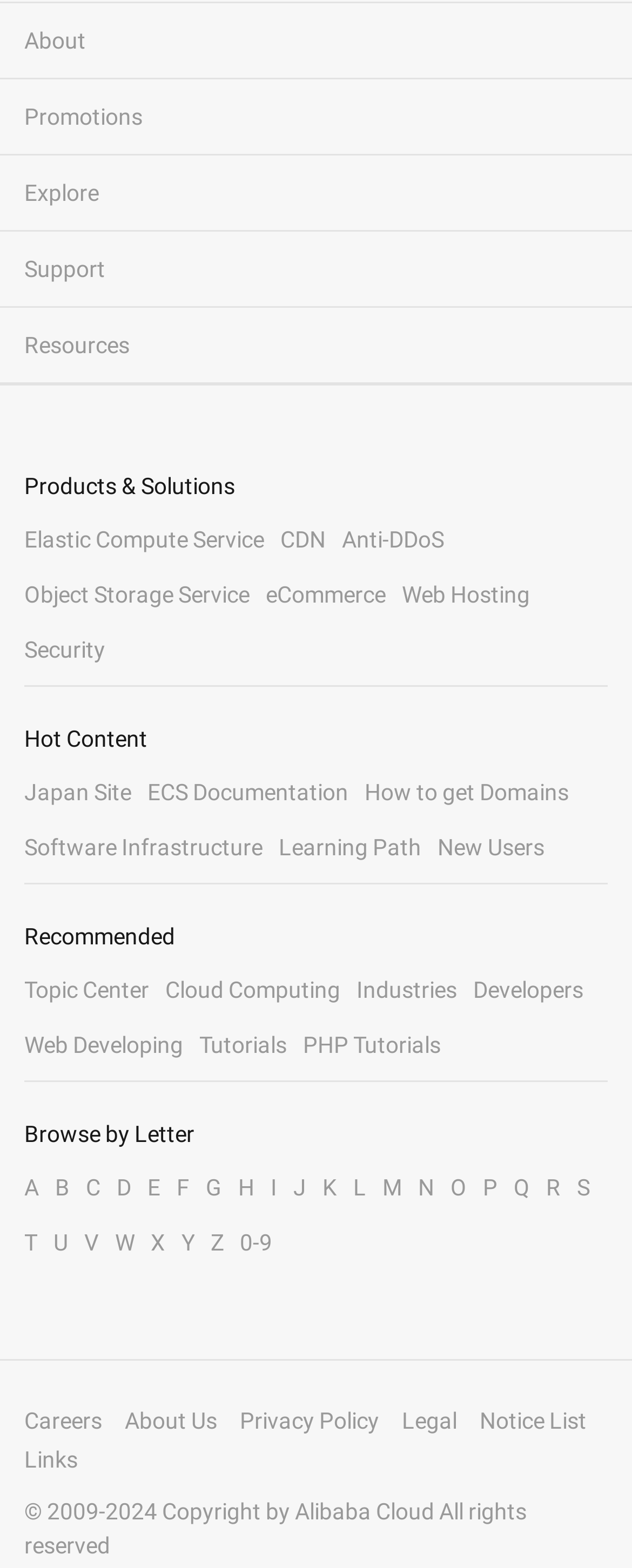How many links are there in the 'Hot Content' section? Examine the screenshot and reply using just one word or a brief phrase.

6